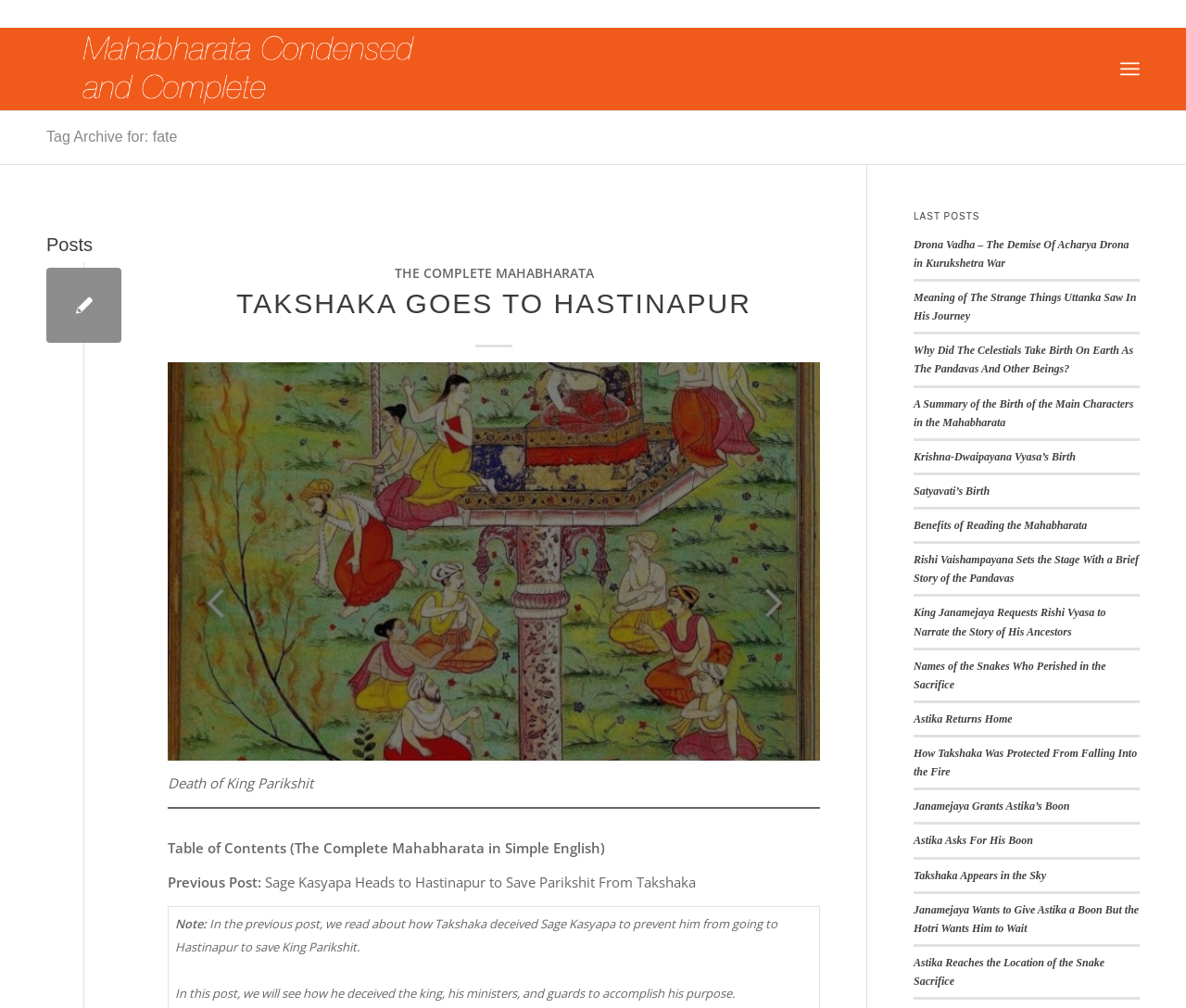Please determine the bounding box coordinates of the element to click on in order to accomplish the following task: "read about the author". Ensure the coordinates are four float numbers ranging from 0 to 1, i.e., [left, top, right, bottom].

None